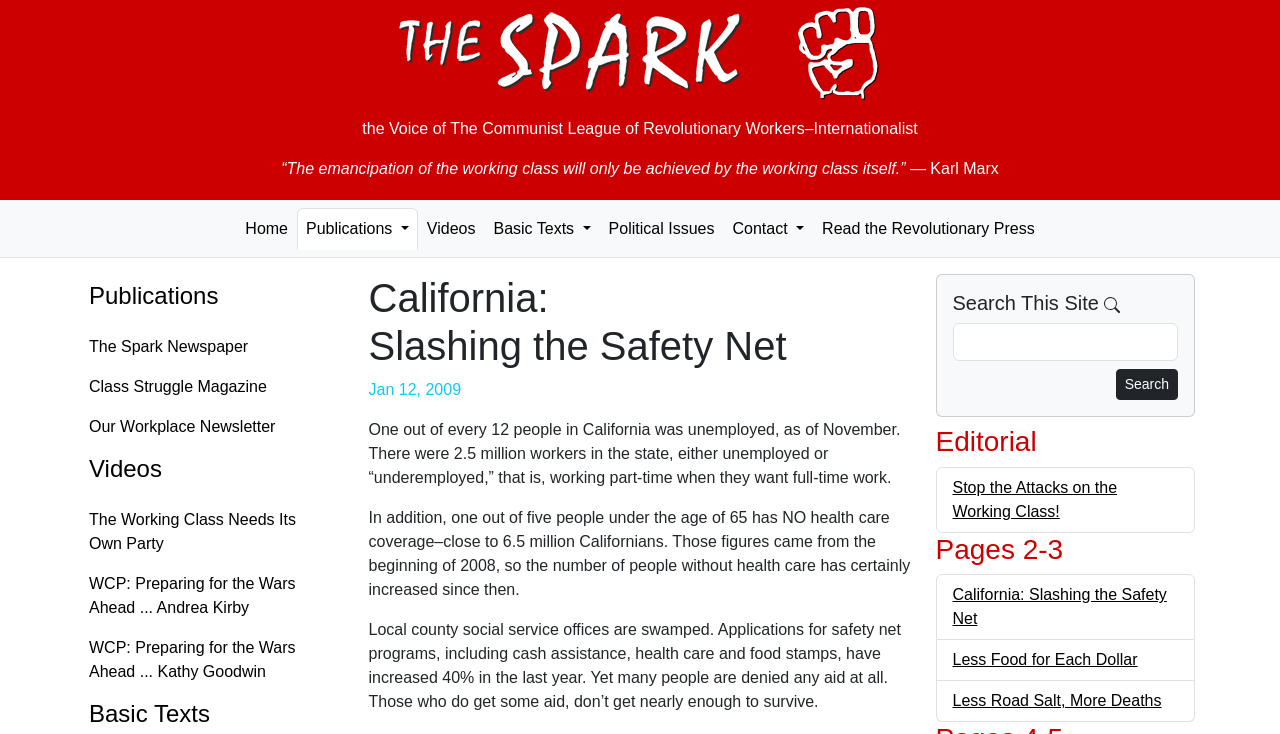What is the topic of the article?
Please use the image to provide a one-word or short phrase answer.

California unemployment